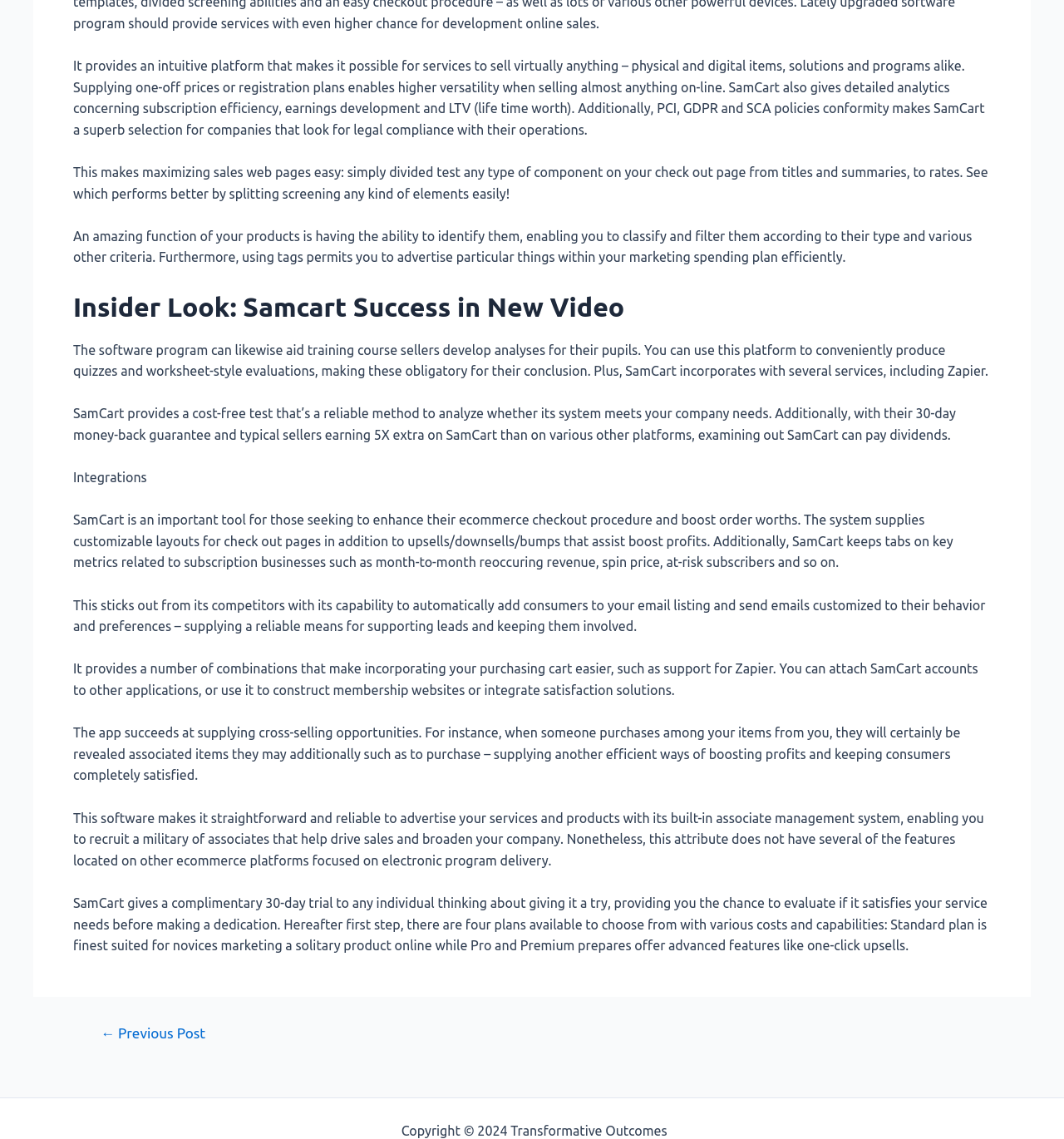How many days is the free trial period of SamCart?
By examining the image, provide a one-word or phrase answer.

30 days